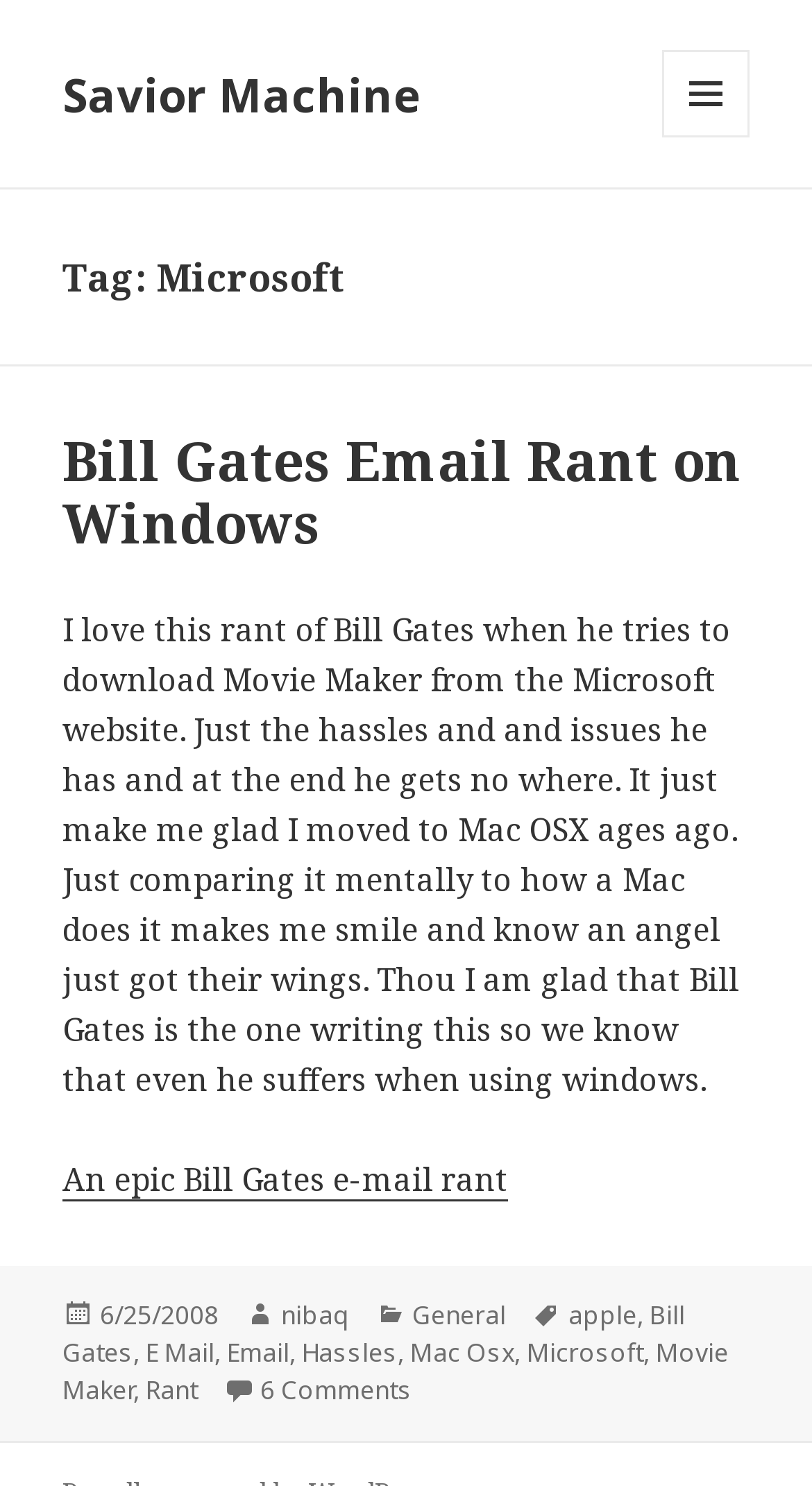What is the date of the article?
Please give a detailed and elaborate answer to the question based on the image.

I determined the date of the article by looking at the footer section of the webpage, where it is mentioned as 'Posted on 6/25/2008', indicating that the article was posted on this date.